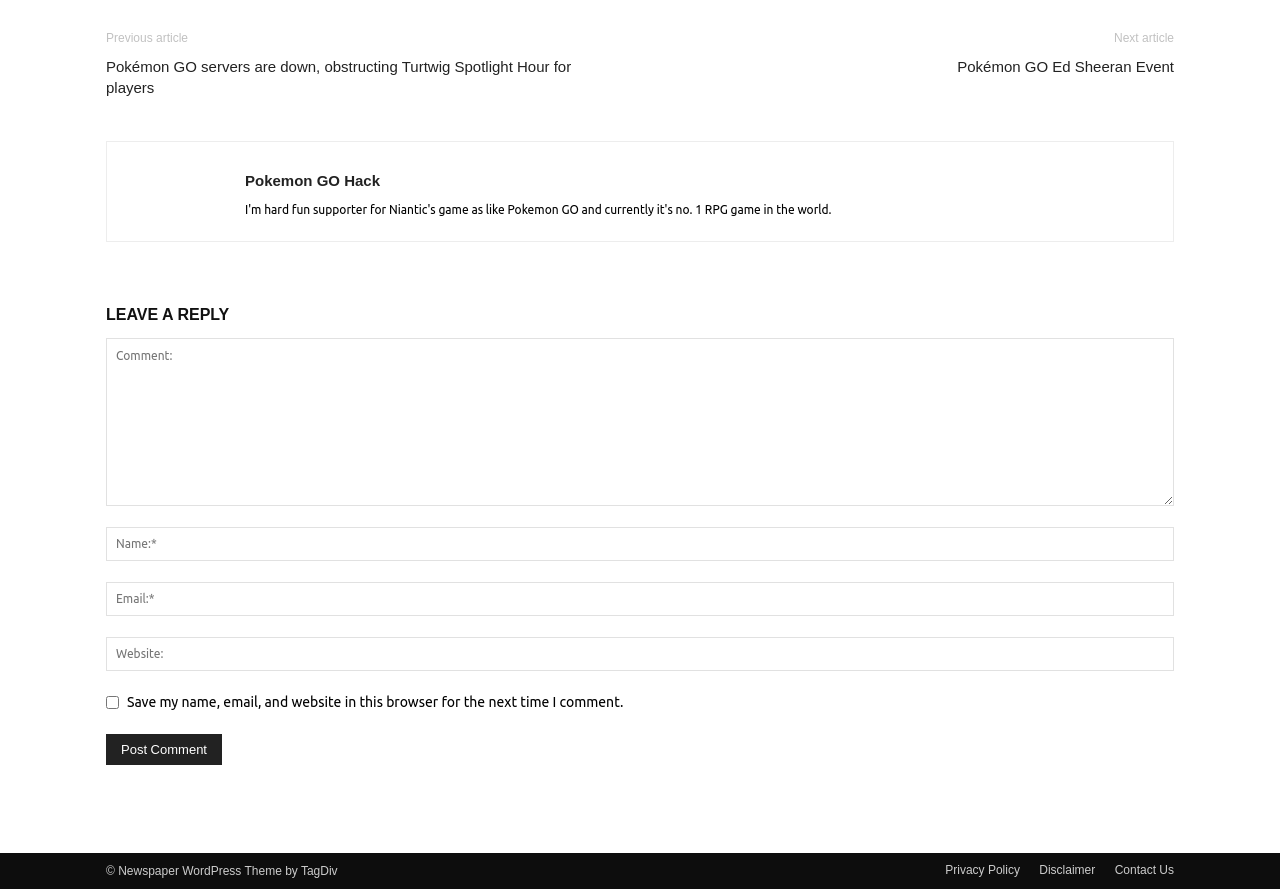Please determine the bounding box coordinates of the element's region to click in order to carry out the following instruction: "Read the previous article". The coordinates should be four float numbers between 0 and 1, i.e., [left, top, right, bottom].

[0.083, 0.034, 0.147, 0.05]